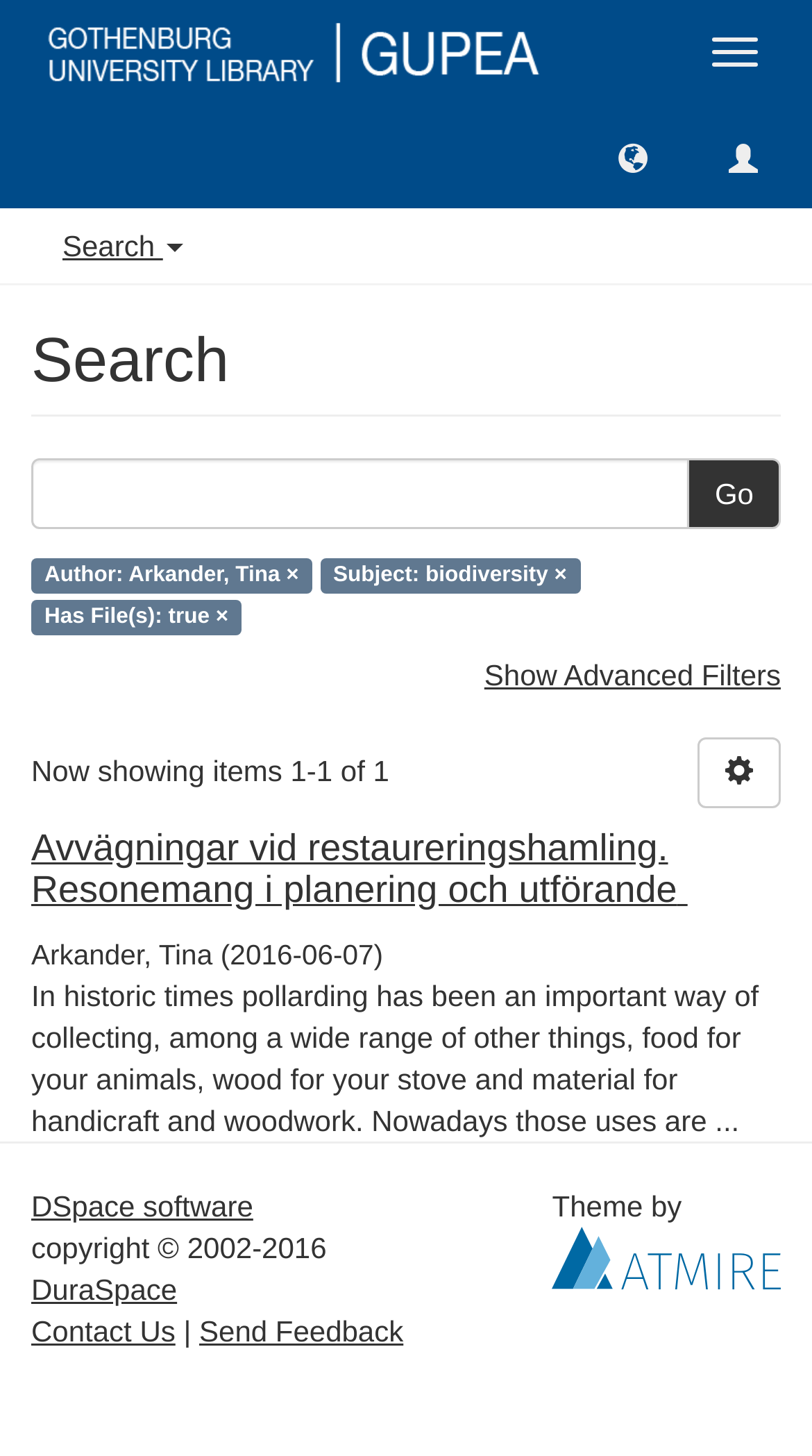Kindly provide the bounding box coordinates of the section you need to click on to fulfill the given instruction: "Search".

[0.077, 0.157, 0.226, 0.18]